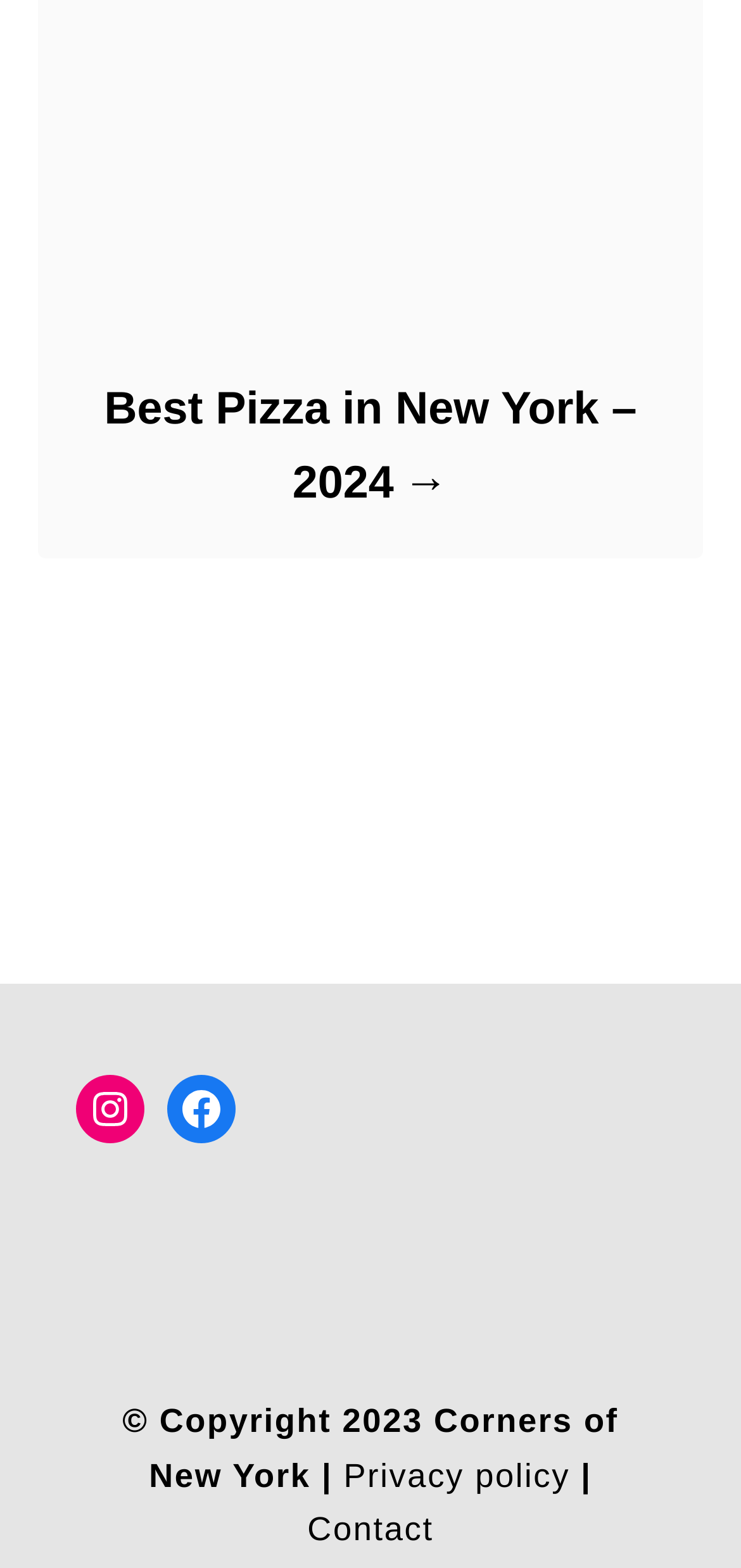What is the name of the website?
Answer the question with a single word or phrase by looking at the picture.

Corners of New York